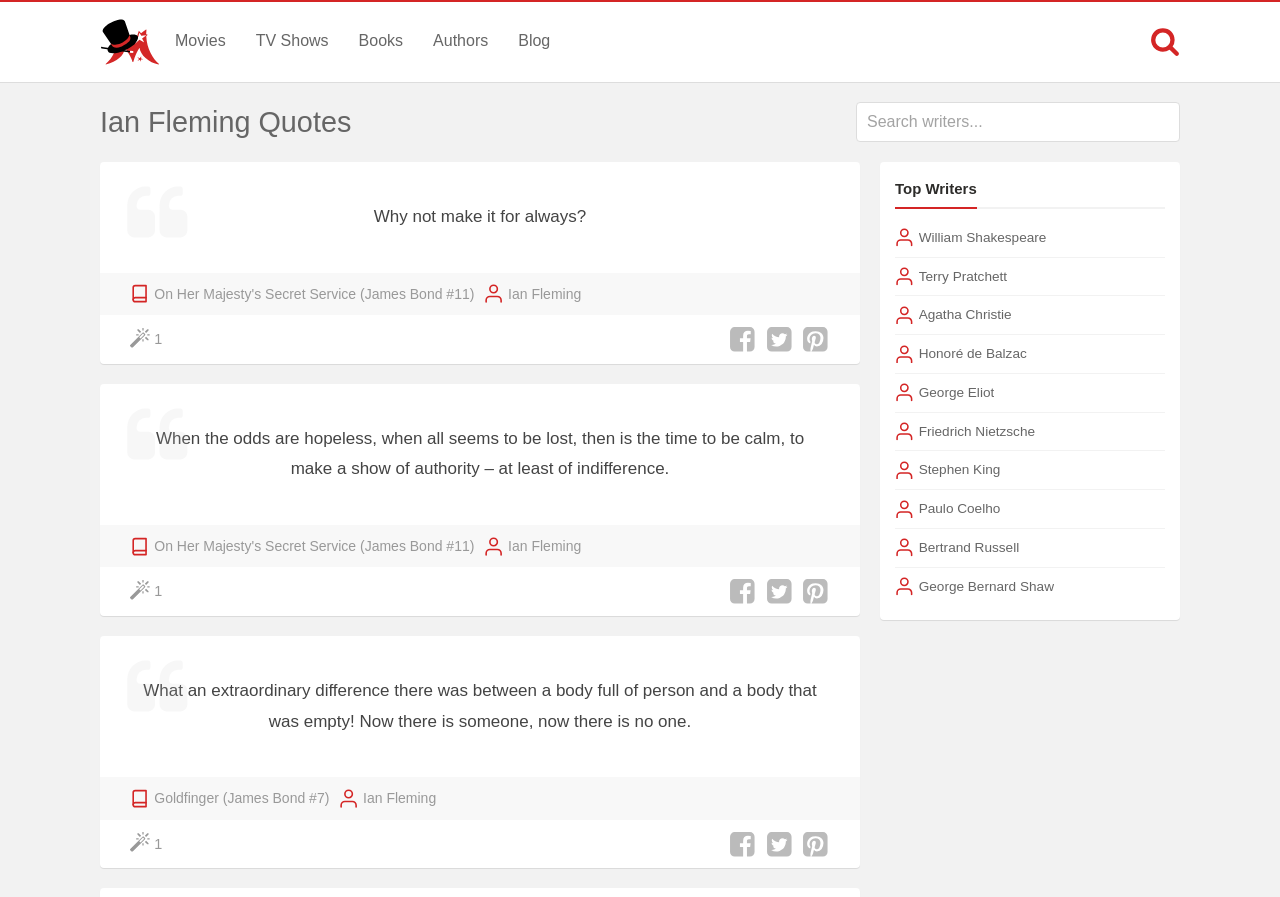What is the author of the first quote?
Give a thorough and detailed response to the question.

I looked at the first quote section, which has a link 'On Her Majesty's Secret Service (James Bond #11)' and another link 'Ian Fleming'. Therefore, the author of the first quote is Ian Fleming.